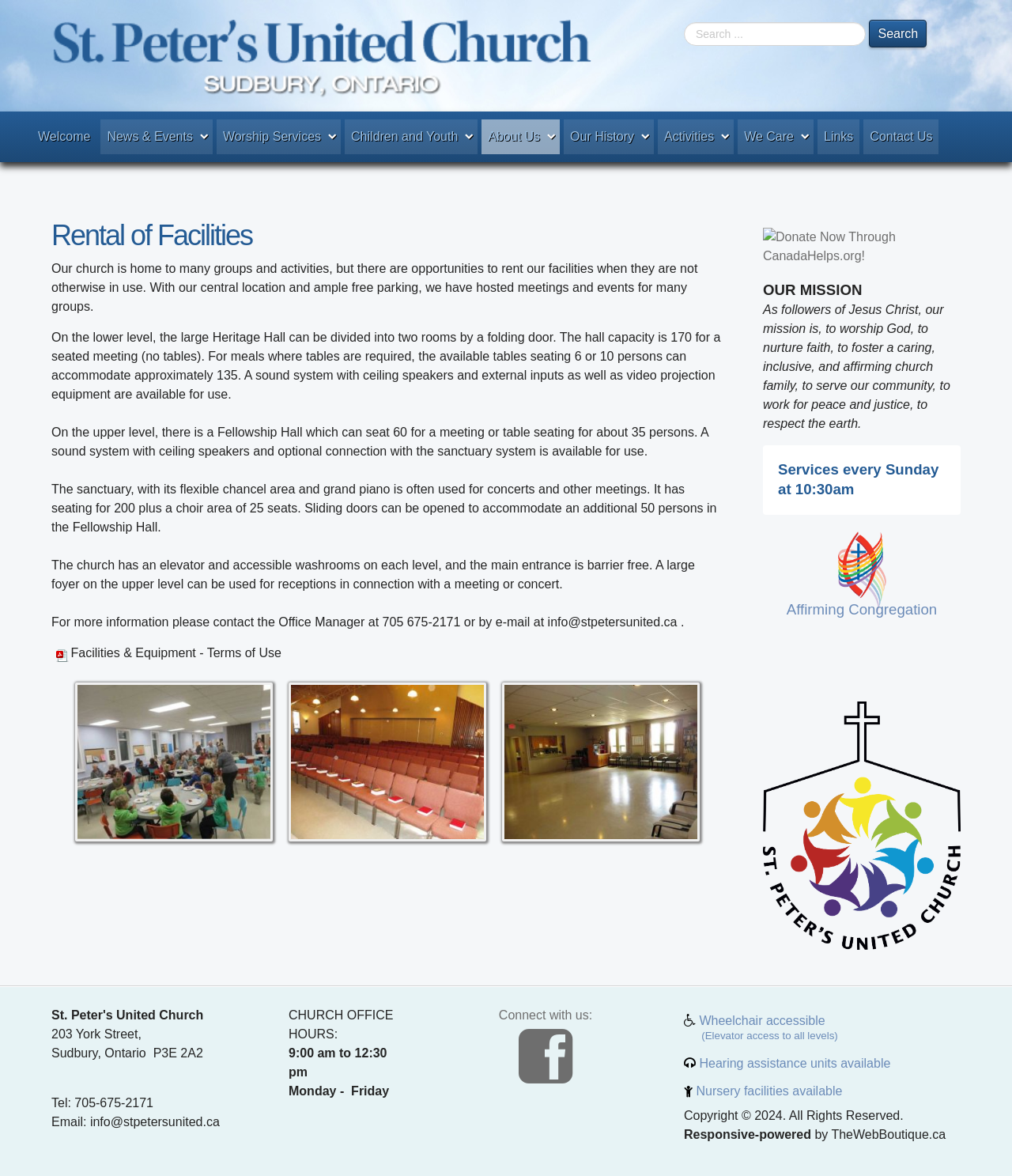Answer the question using only one word or a concise phrase: What is the capacity of Heritage Hall?

170